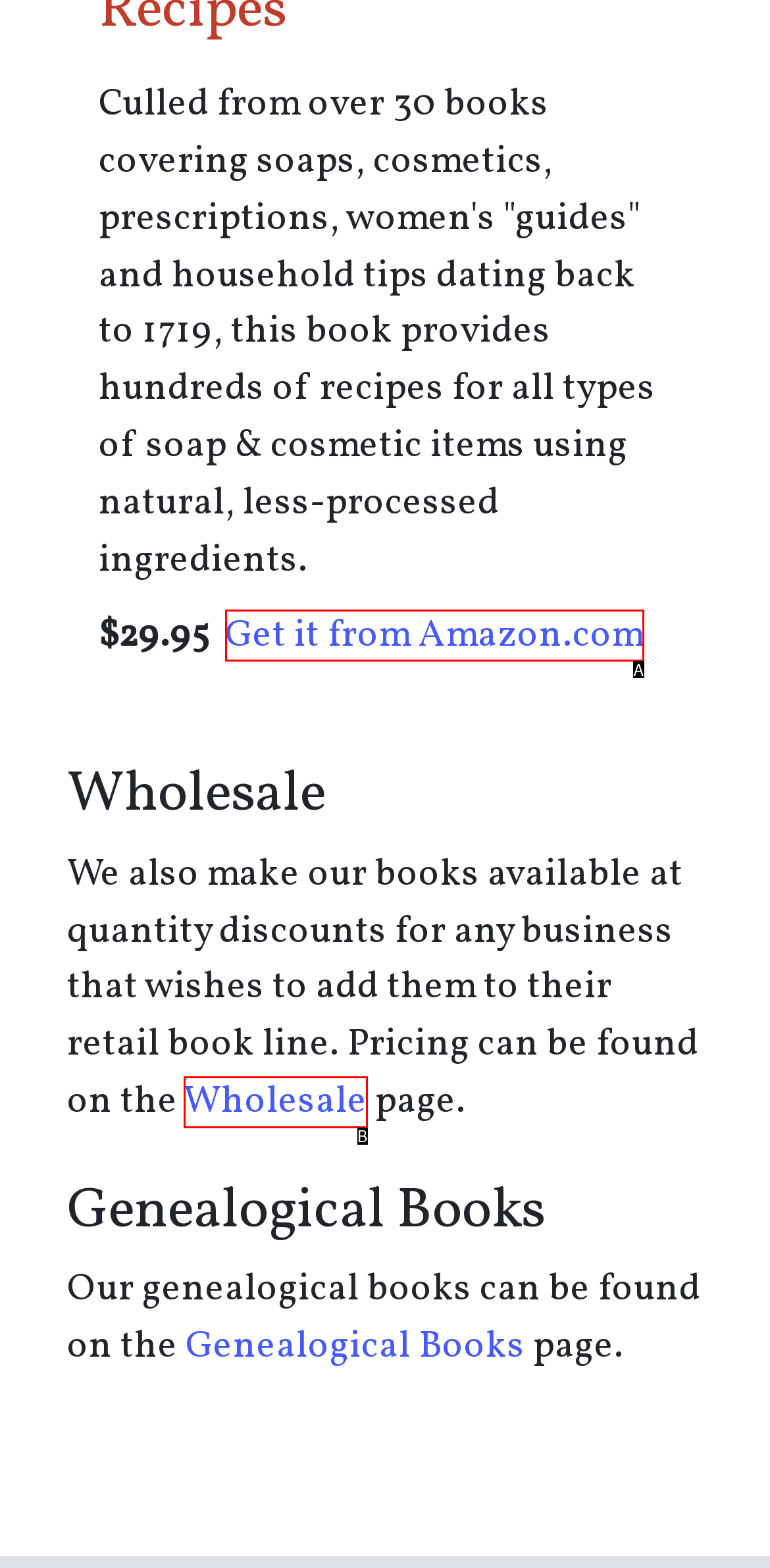Based on the description: Wholesale, identify the matching HTML element. Reply with the letter of the correct option directly.

B